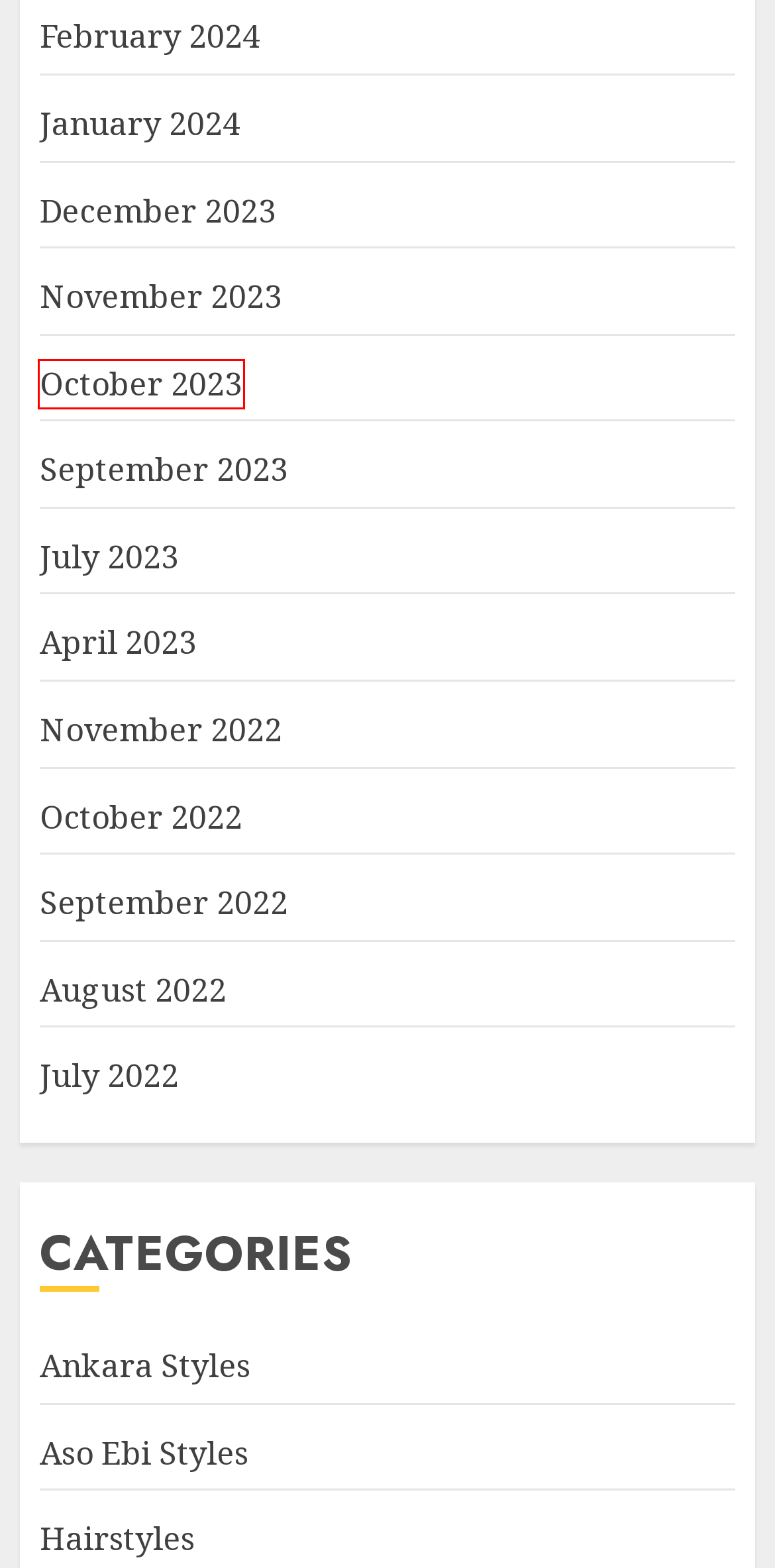Look at the screenshot of the webpage and find the element within the red bounding box. Choose the webpage description that best fits the new webpage that will appear after clicking the element. Here are the candidates:
A. December, 2023 - suwum
B. October, 2023 - suwum
C. January, 2024 - suwum
D. November, 2022 - suwum
E. February, 2024 - suwum
F. July, 2022 - suwum
G. Aso Ebi Styles - suwum
H. August, 2022 - suwum

B